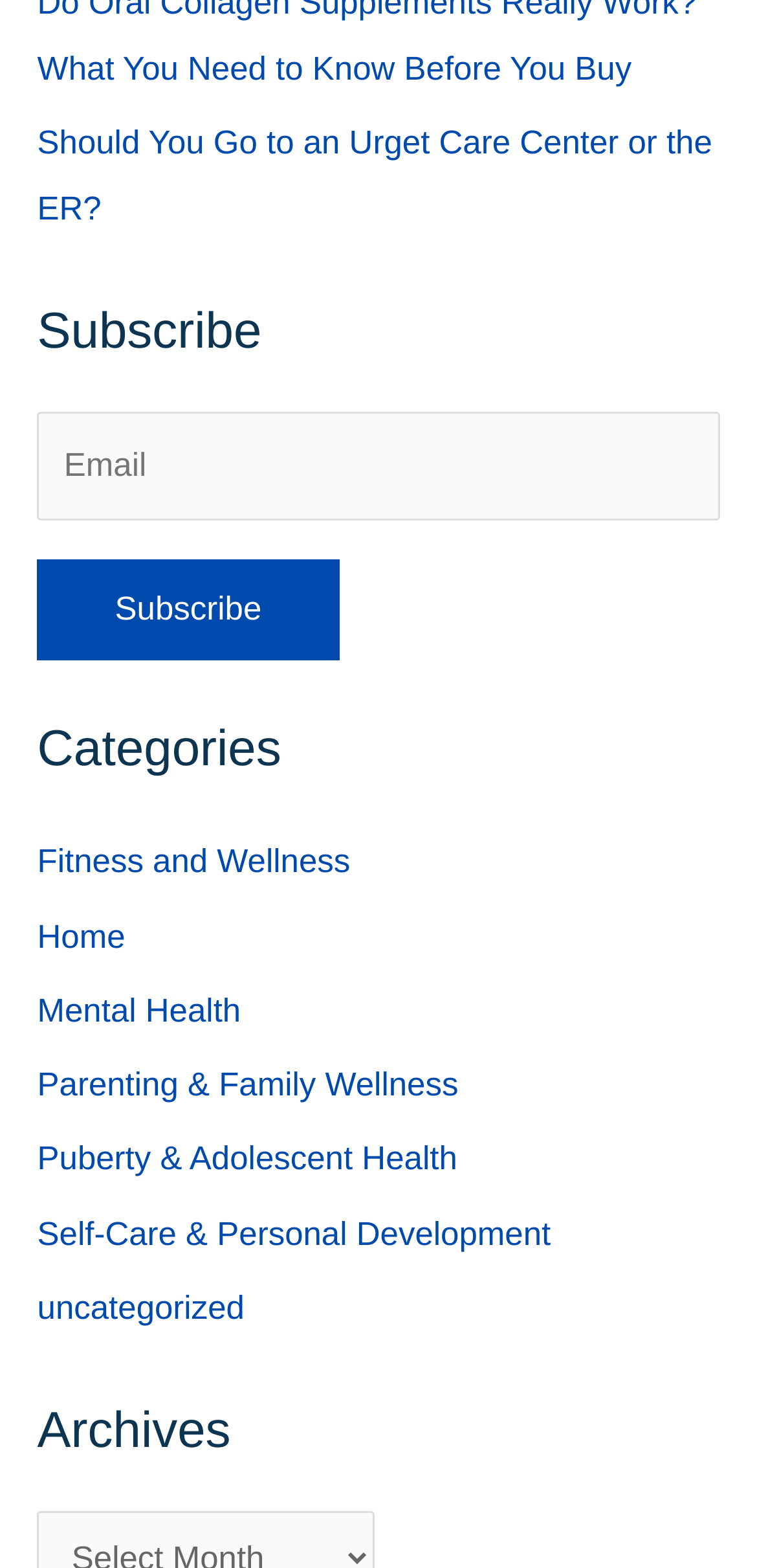What is the last link in the categories section?
Kindly offer a detailed explanation using the data available in the image.

The last link in the categories section is labeled 'uncategorized', which suggests that it may contain articles or content that do not fit into the other categories.